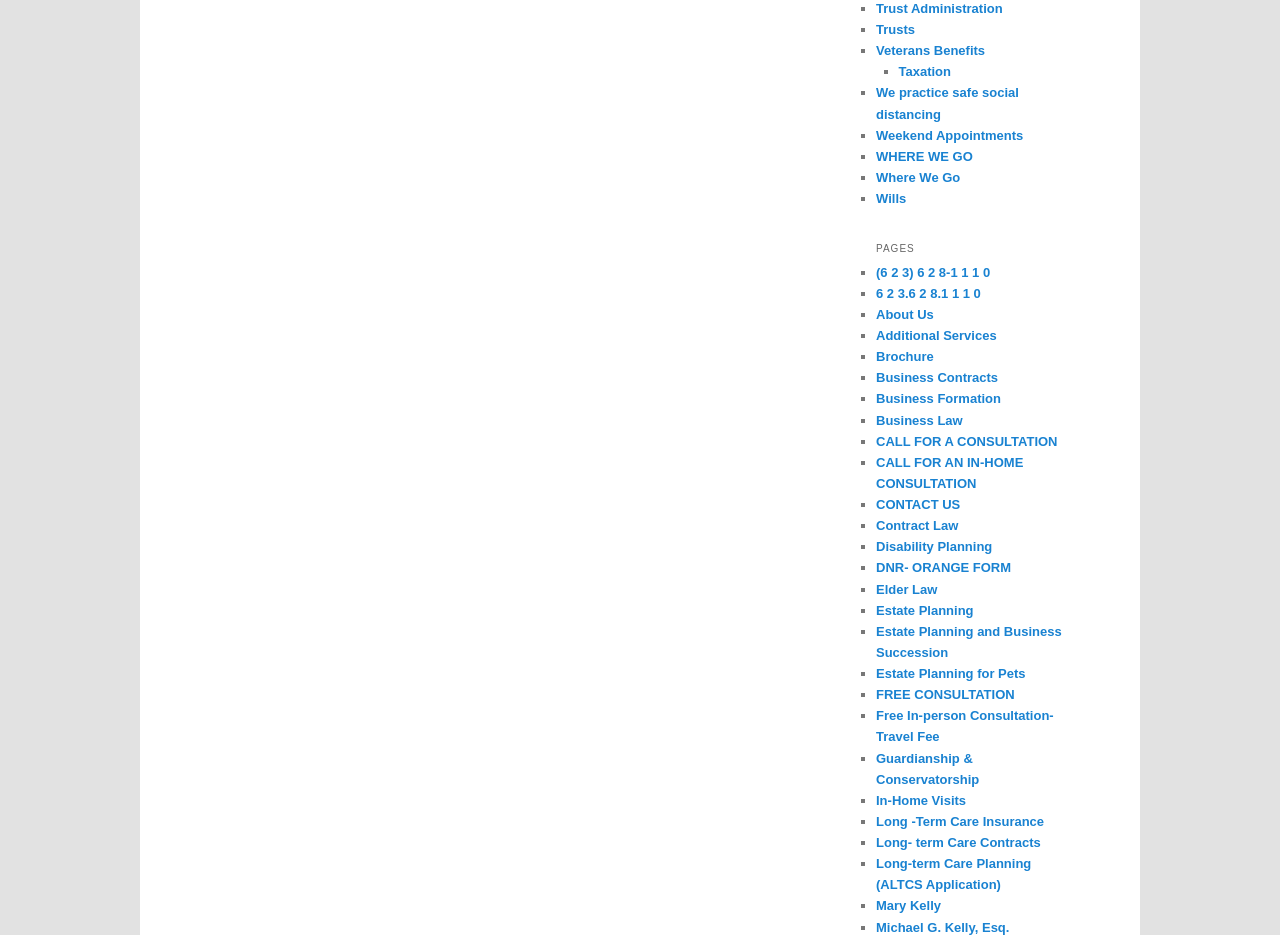Identify the bounding box coordinates for the region to click in order to carry out this instruction: "Click CALL FOR A CONSULTATION". Provide the coordinates using four float numbers between 0 and 1, formatted as [left, top, right, bottom].

[0.684, 0.464, 0.826, 0.48]